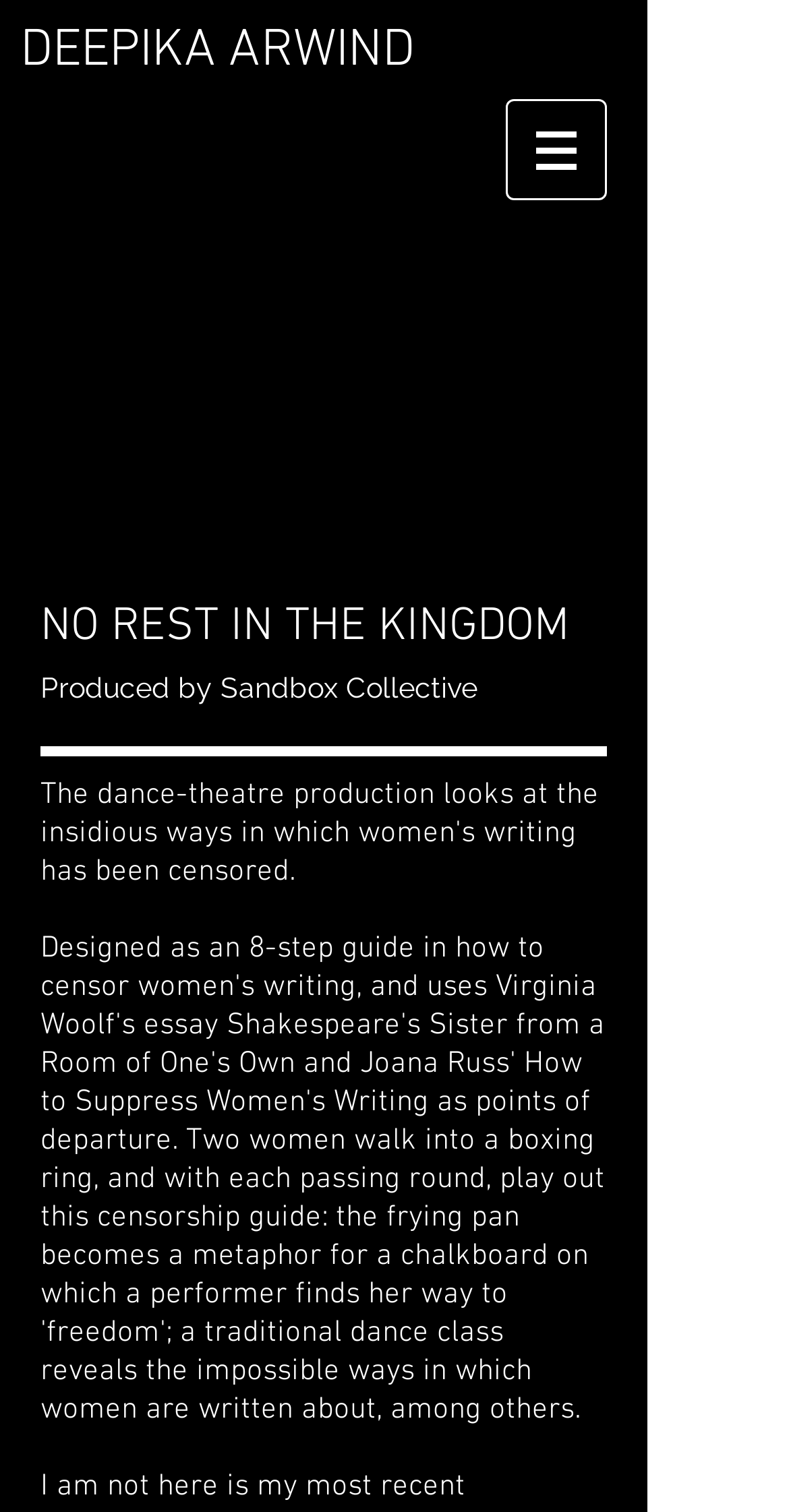Describe all the key features of the webpage in detail.

The webpage is about Deepika, with the title "No Rest in the Kingdom" prominently displayed. At the top left, there is a heading with the name "DEEPIKA ARWIND" in a larger font size, which is also a clickable link. 

On the top right, there is a navigation menu labeled "Site" with a button that has a popup menu, accompanied by a small image. 

Below the navigation menu, the main content of the webpage begins. The title "NO REST IN THE KINGDOM" is displayed in a large font size, taking up a significant portion of the page. Below the title, there is a static text that reads "Produced by Sandbox Collective", providing additional context about the content.